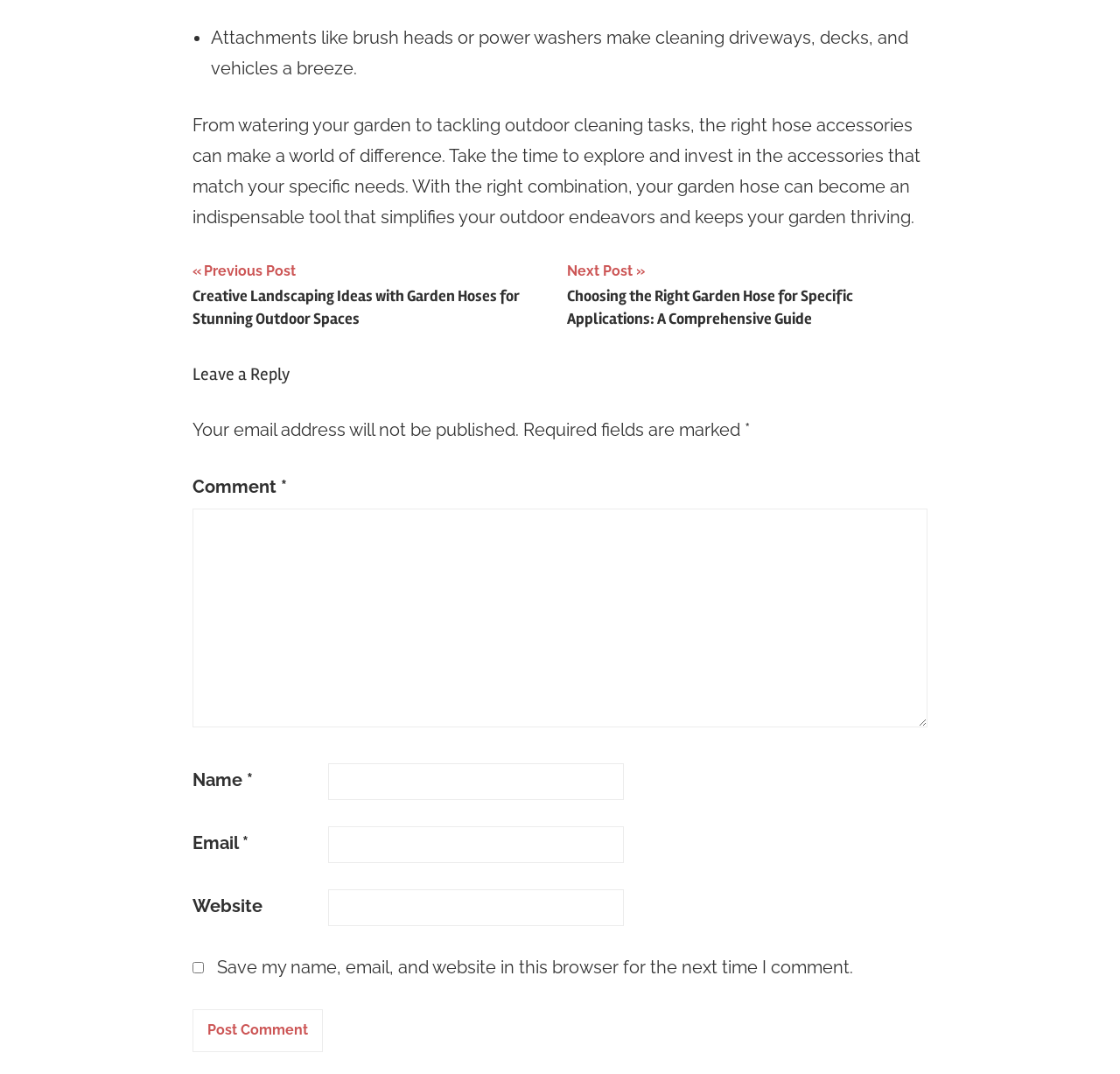What is the purpose of hose accessories?
Please give a well-detailed answer to the question.

Based on the text 'From watering your garden to tackling outdoor cleaning tasks, the right hose accessories can make a world of difference.', it can be inferred that the purpose of hose accessories is to simplify outdoor endeavors and make tasks easier.